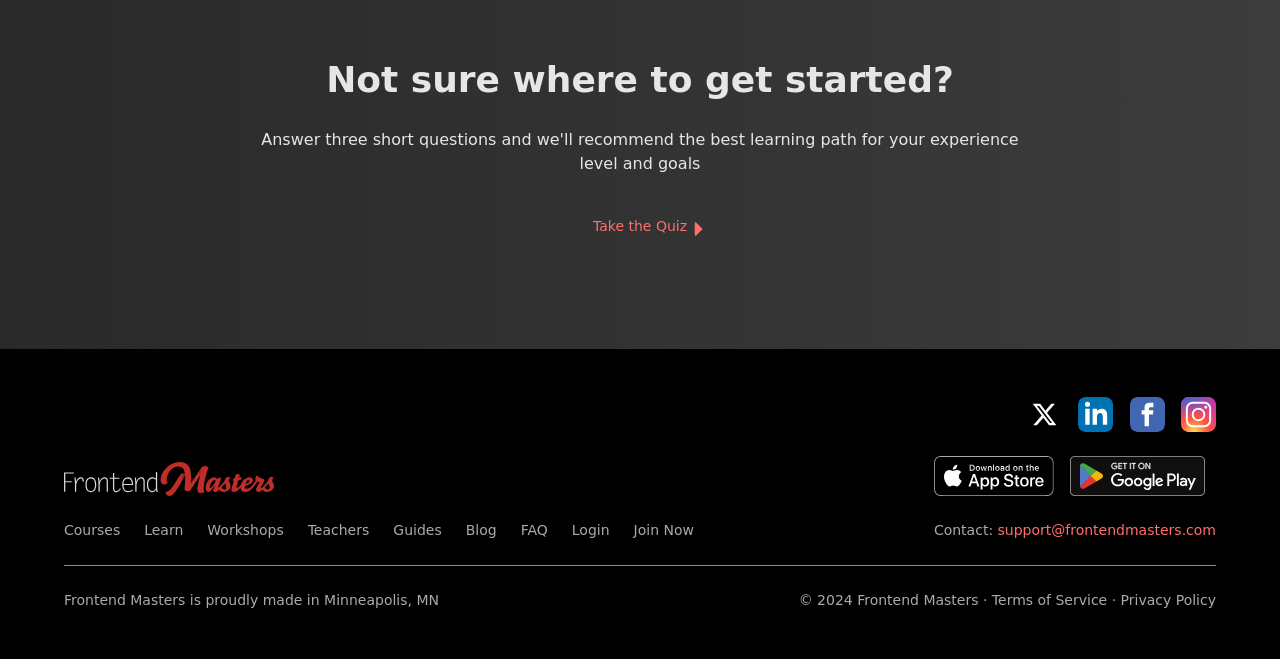Where is Frontend Masters based?
Look at the screenshot and provide an in-depth answer.

The webpage has a footer section with a static text that reads 'Frontend Masters is proudly made in Minneapolis, MN', indicating the location of the company.